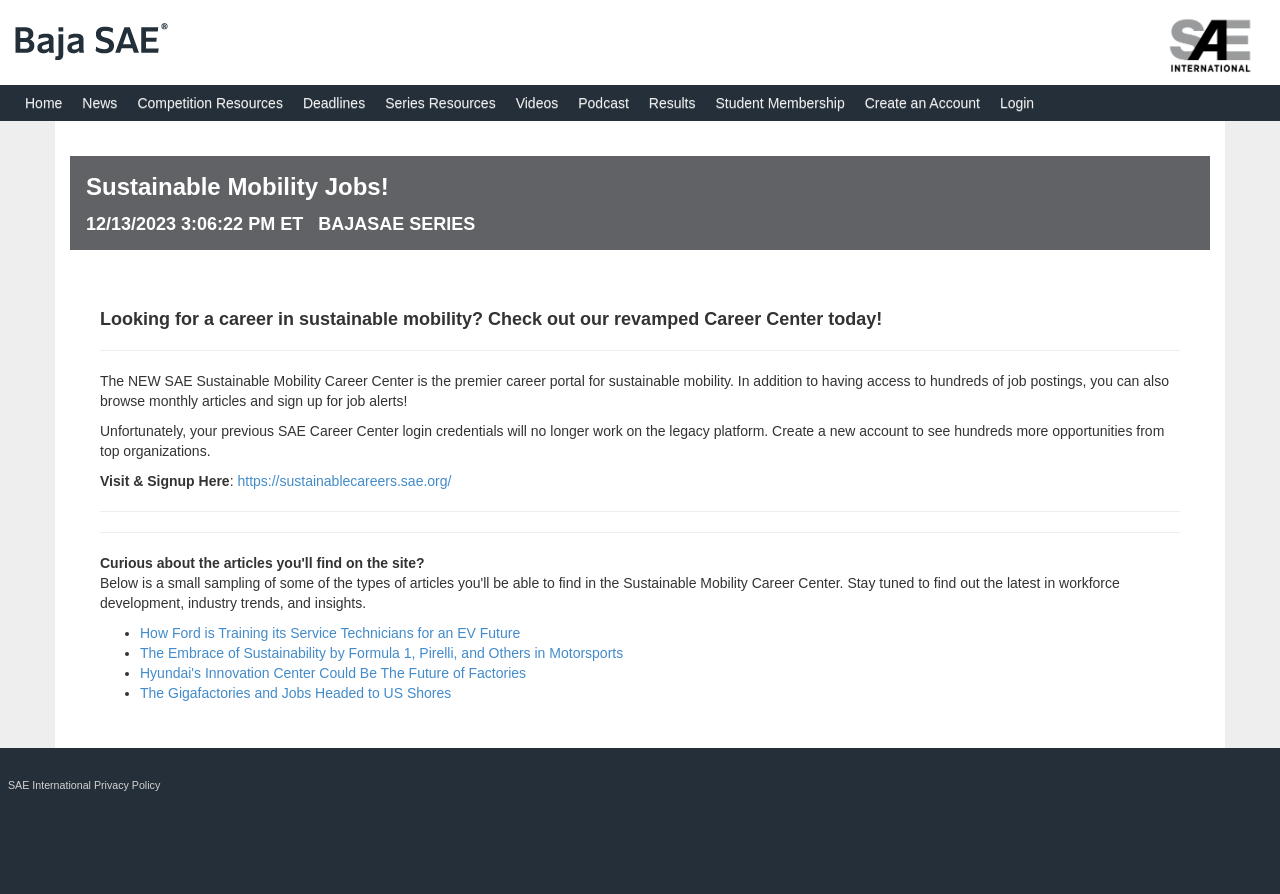Identify the bounding box coordinates of the part that should be clicked to carry out this instruction: "Click on Home".

[0.012, 0.095, 0.057, 0.135]